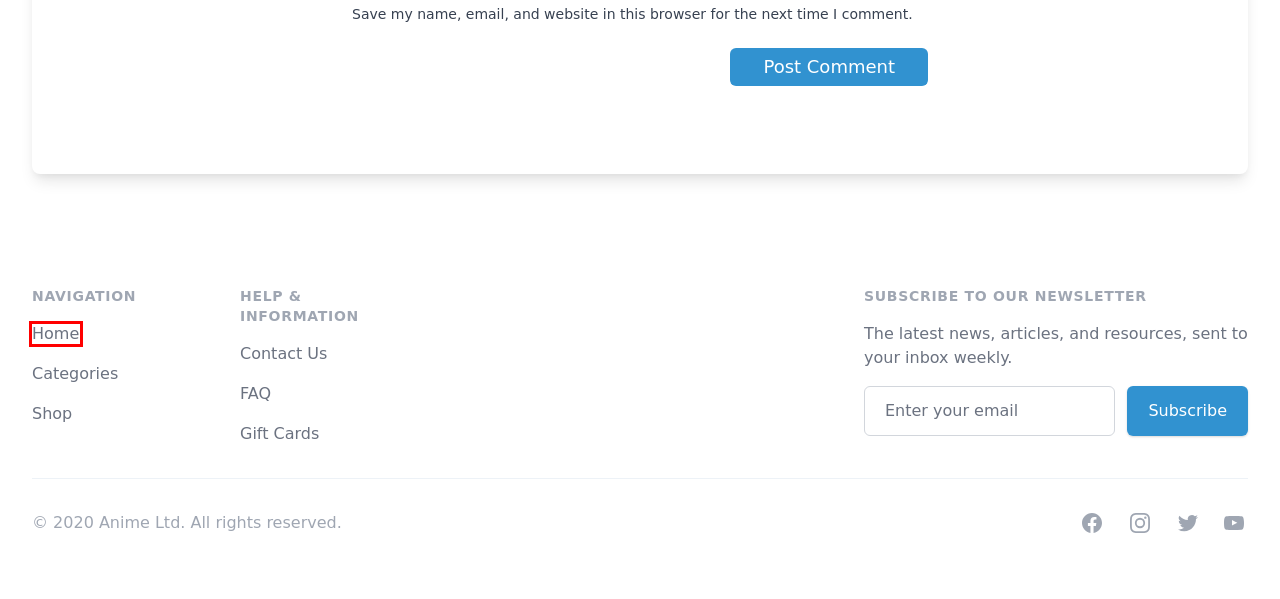Look at the screenshot of a webpage where a red rectangle bounding box is present. Choose the webpage description that best describes the new webpage after clicking the element inside the red bounding box. Here are the candidates:
A. Categories – All the Anime
B. Learn About Gundam – All the Anime
C. Gundam – All the Anime
D. Iron-Blooded Orphans is NOT “Mari Okada’s Gundam” | Wave Motion Cannon
E. anime – All the Anime
F. About Us – All the Anime
G. All the Anime
H. Mobile Suit Gundam – All the Anime

G